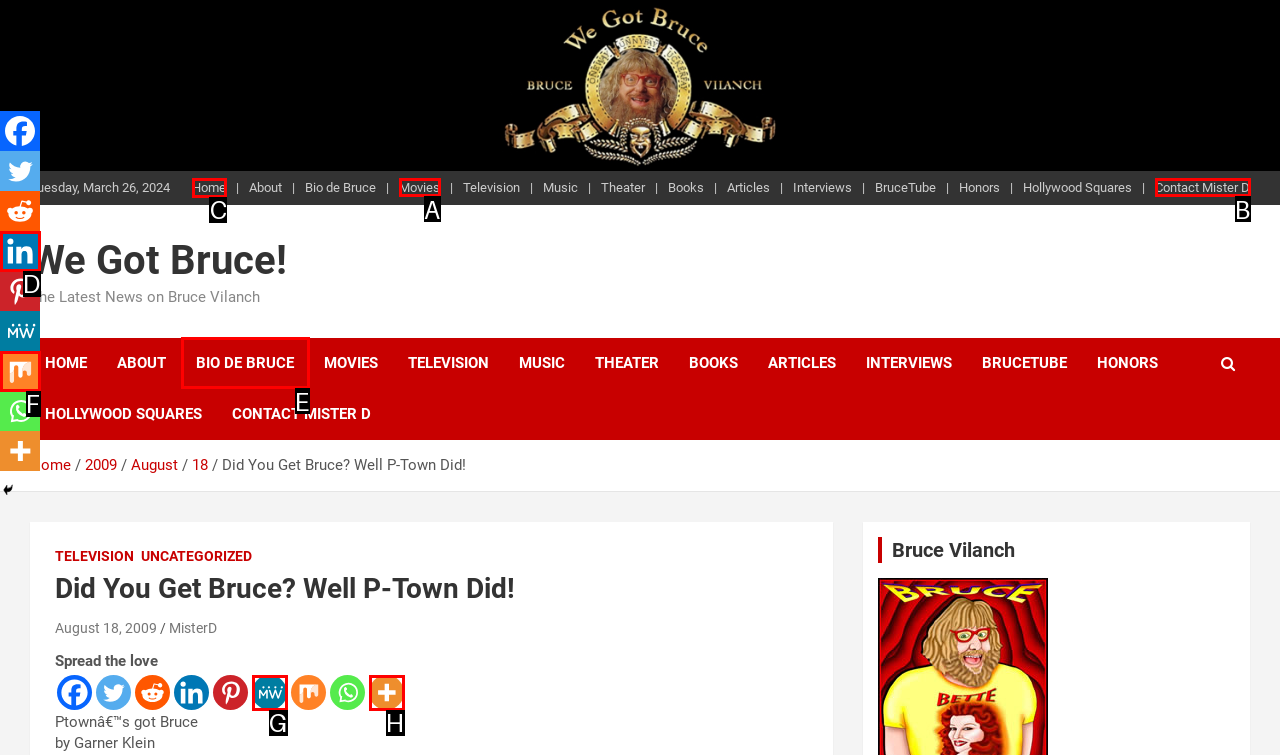Identify the correct UI element to click to follow this instruction: Click on the 'Home' link
Respond with the letter of the appropriate choice from the displayed options.

C